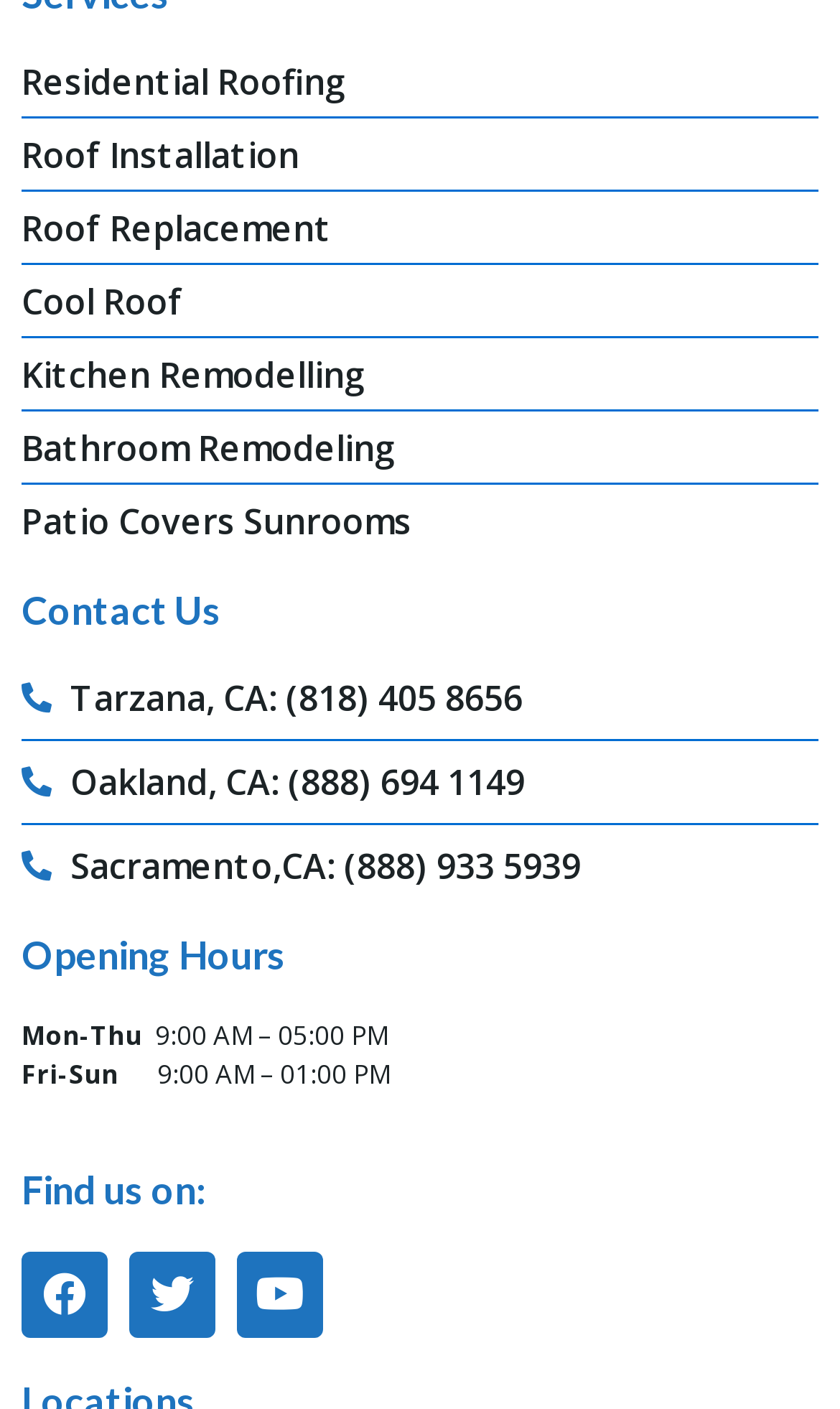Please determine the bounding box coordinates of the section I need to click to accomplish this instruction: "View shopping cart".

None